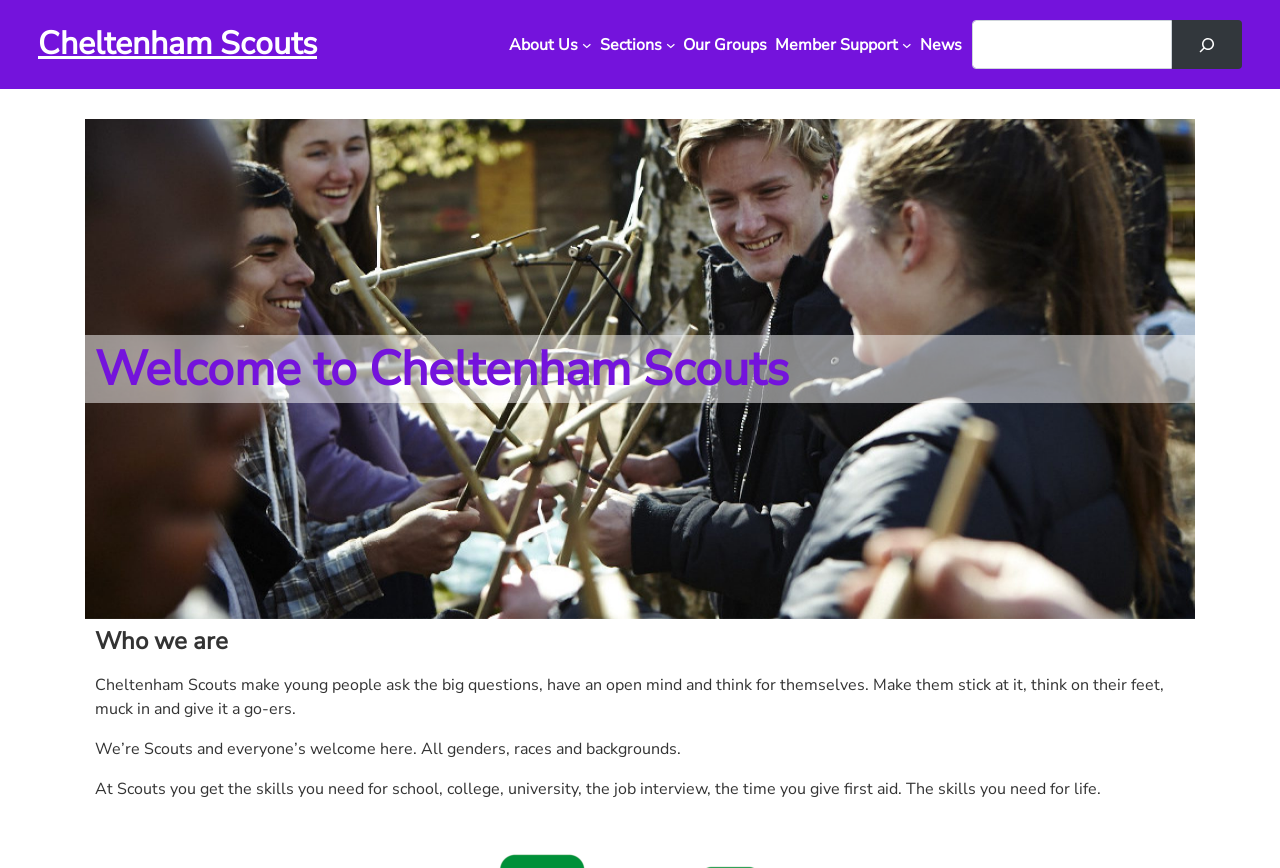Look at the image and answer the question in detail:
What is the theme of the text in the main content area?

The text in the main content area appears to be describing the values and principles of the Scouts, such as encouraging young people to think for themselves and providing skills for life. This suggests that the theme of the text is Scouting values.